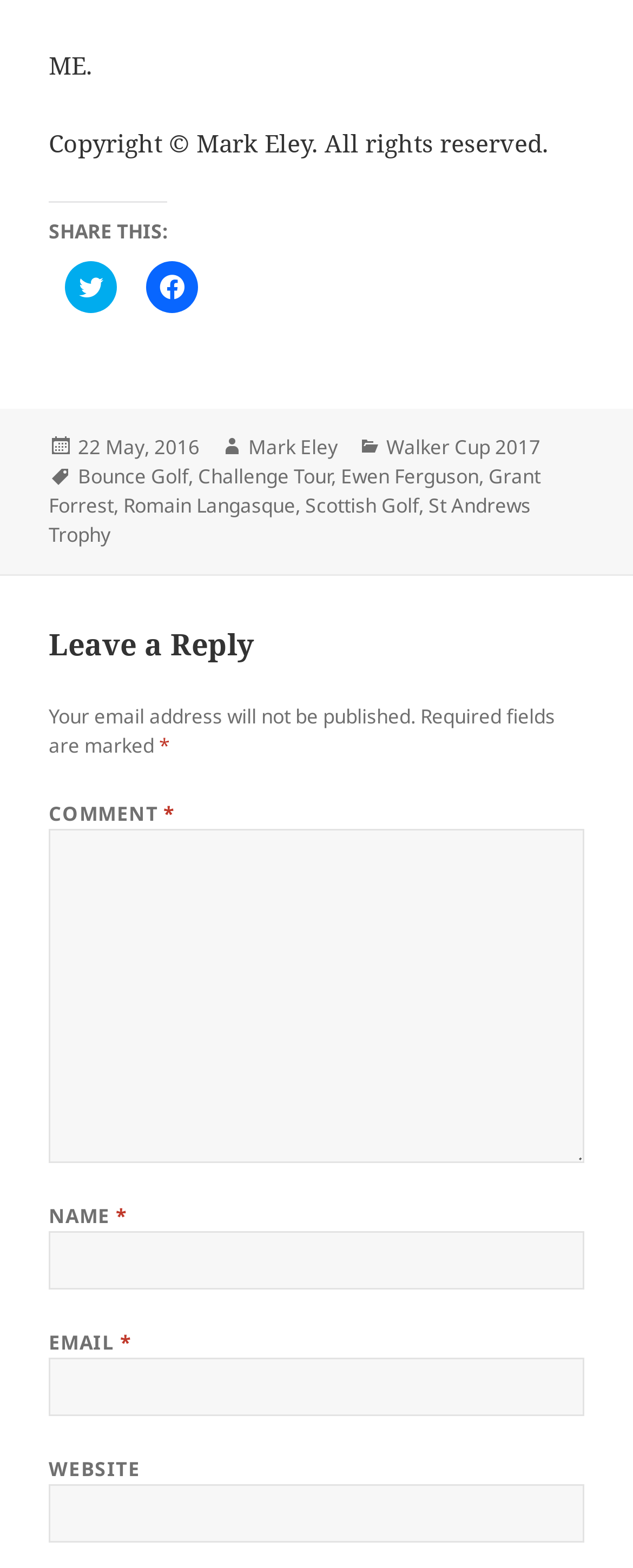Please identify the bounding box coordinates of the clickable element to fulfill the following instruction: "Enter your name". The coordinates should be four float numbers between 0 and 1, i.e., [left, top, right, bottom].

[0.077, 0.785, 0.923, 0.822]